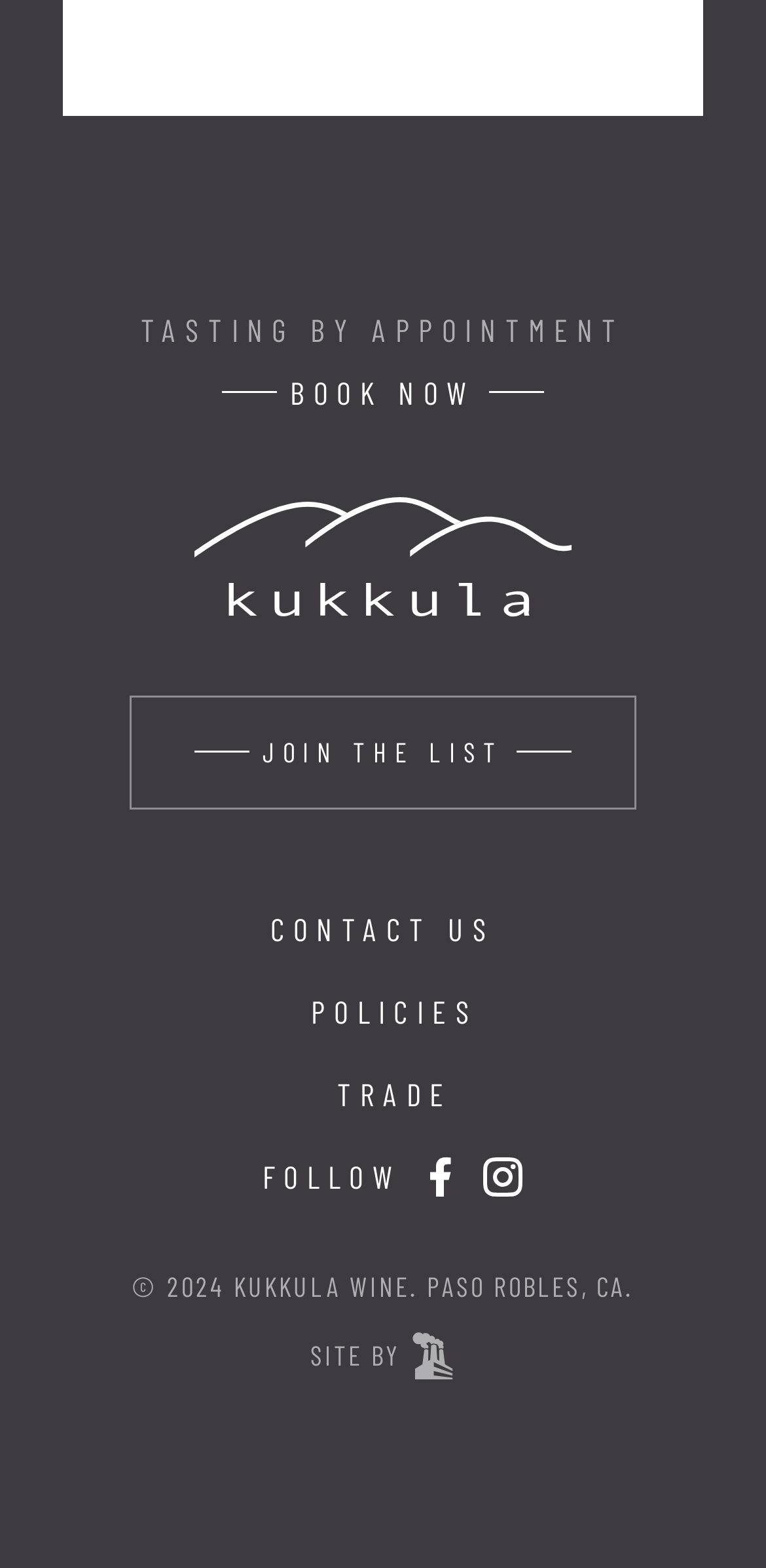How can I book an appointment for wine tasting?
Please provide a single word or phrase based on the screenshot.

Click BOOK NOW